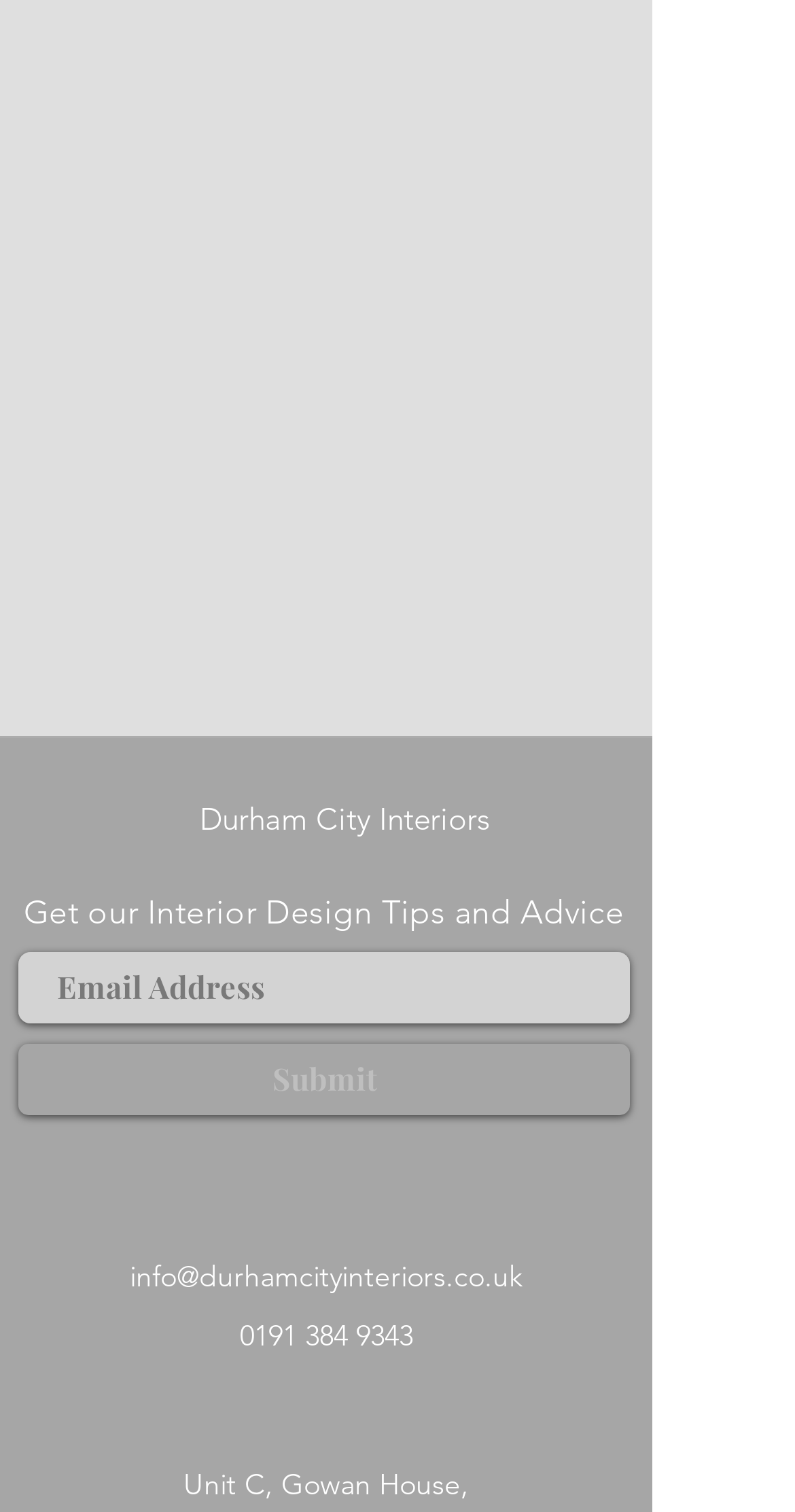Identify the bounding box coordinates of the section to be clicked to complete the task described by the following instruction: "Enter email address". The coordinates should be four float numbers between 0 and 1, formatted as [left, top, right, bottom].

[0.023, 0.629, 0.792, 0.677]